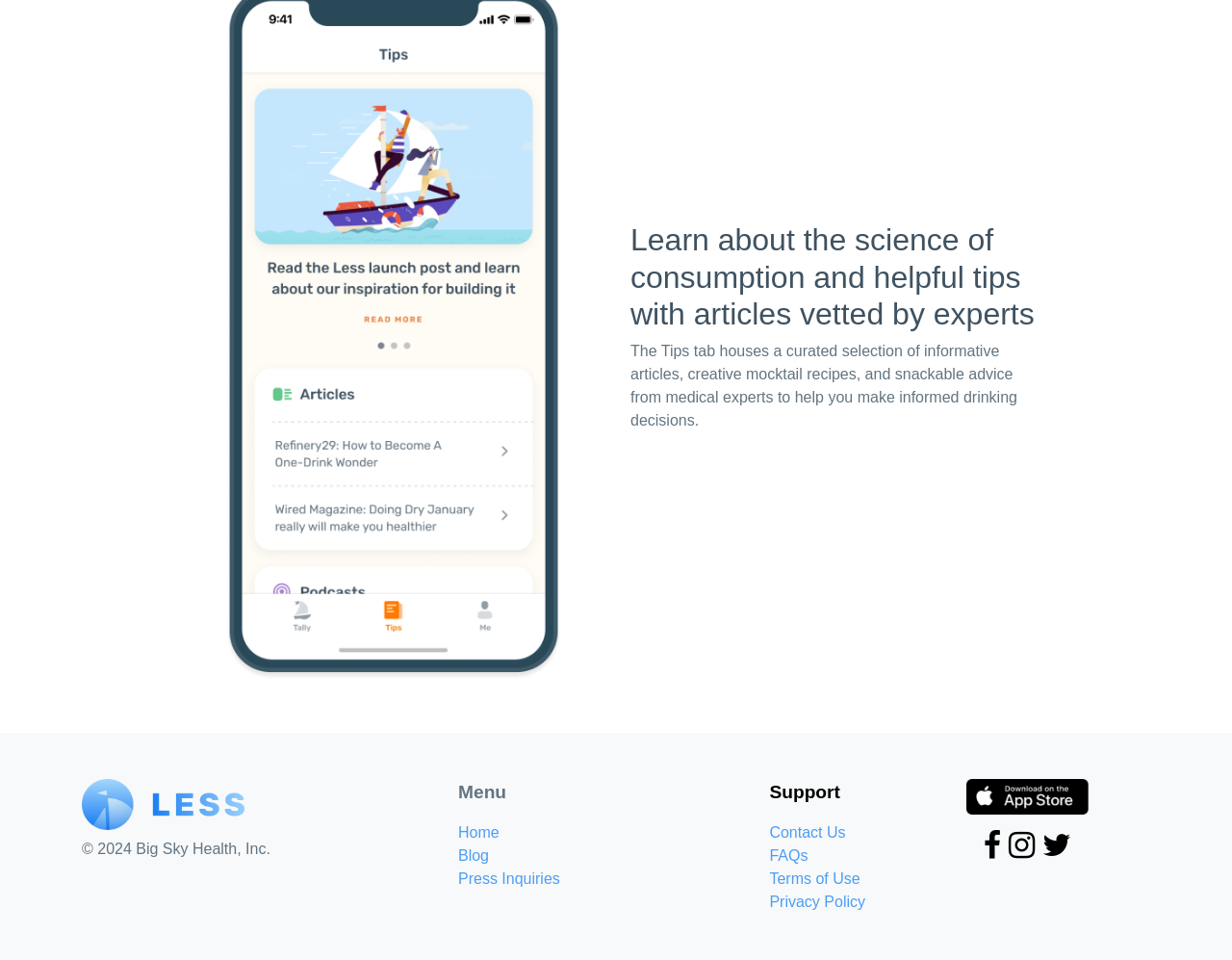Identify the bounding box coordinates for the element you need to click to achieve the following task: "View the Footer Logo". Provide the bounding box coordinates as four float numbers between 0 and 1, in the form [left, top, right, bottom].

[0.066, 0.811, 0.198, 0.865]